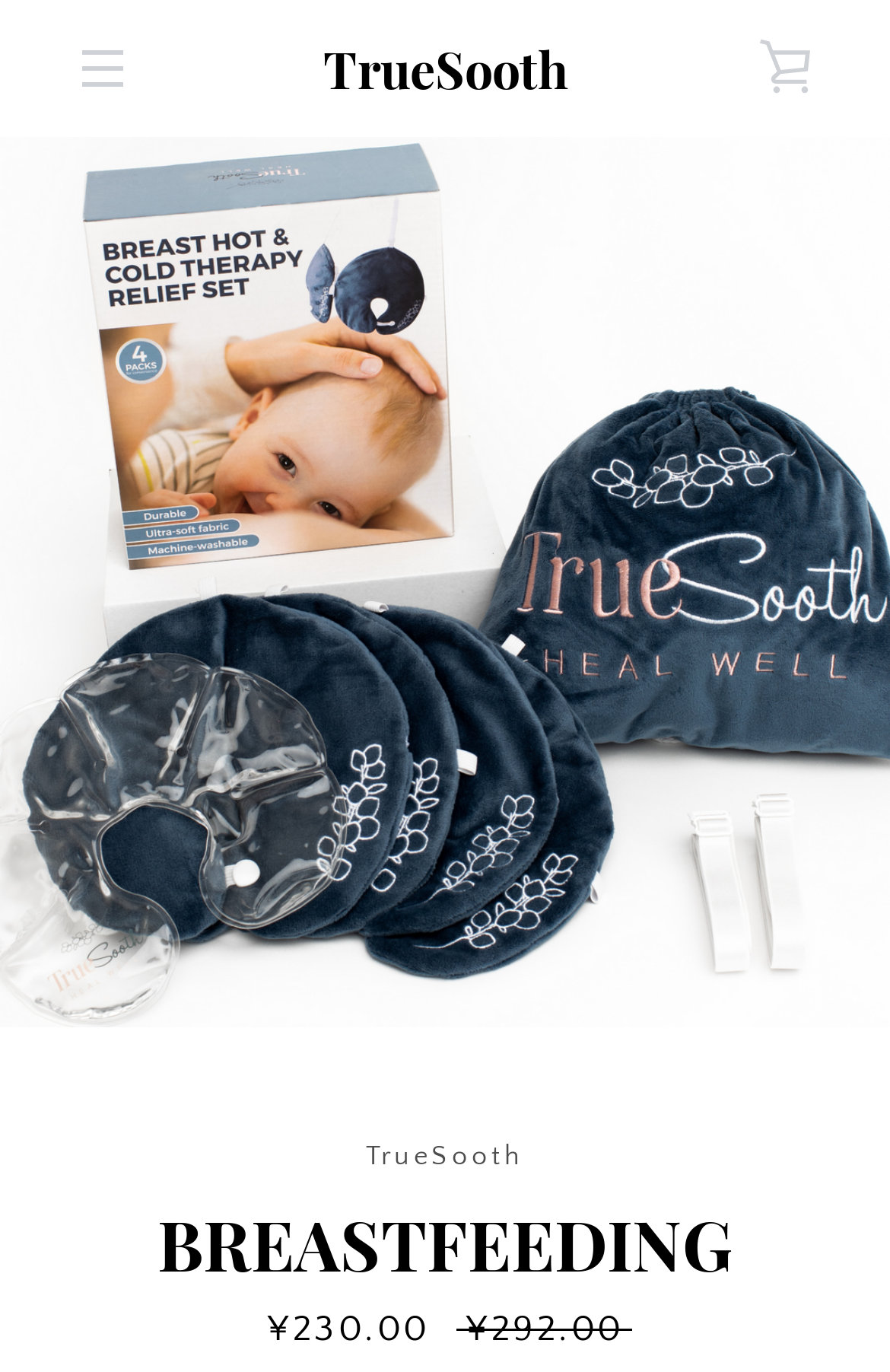Please locate the bounding box coordinates of the element that needs to be clicked to achieve the following instruction: "Subscribe to the newsletter". The coordinates should be four float numbers between 0 and 1, i.e., [left, top, right, bottom].

[0.656, 0.586, 0.897, 0.659]